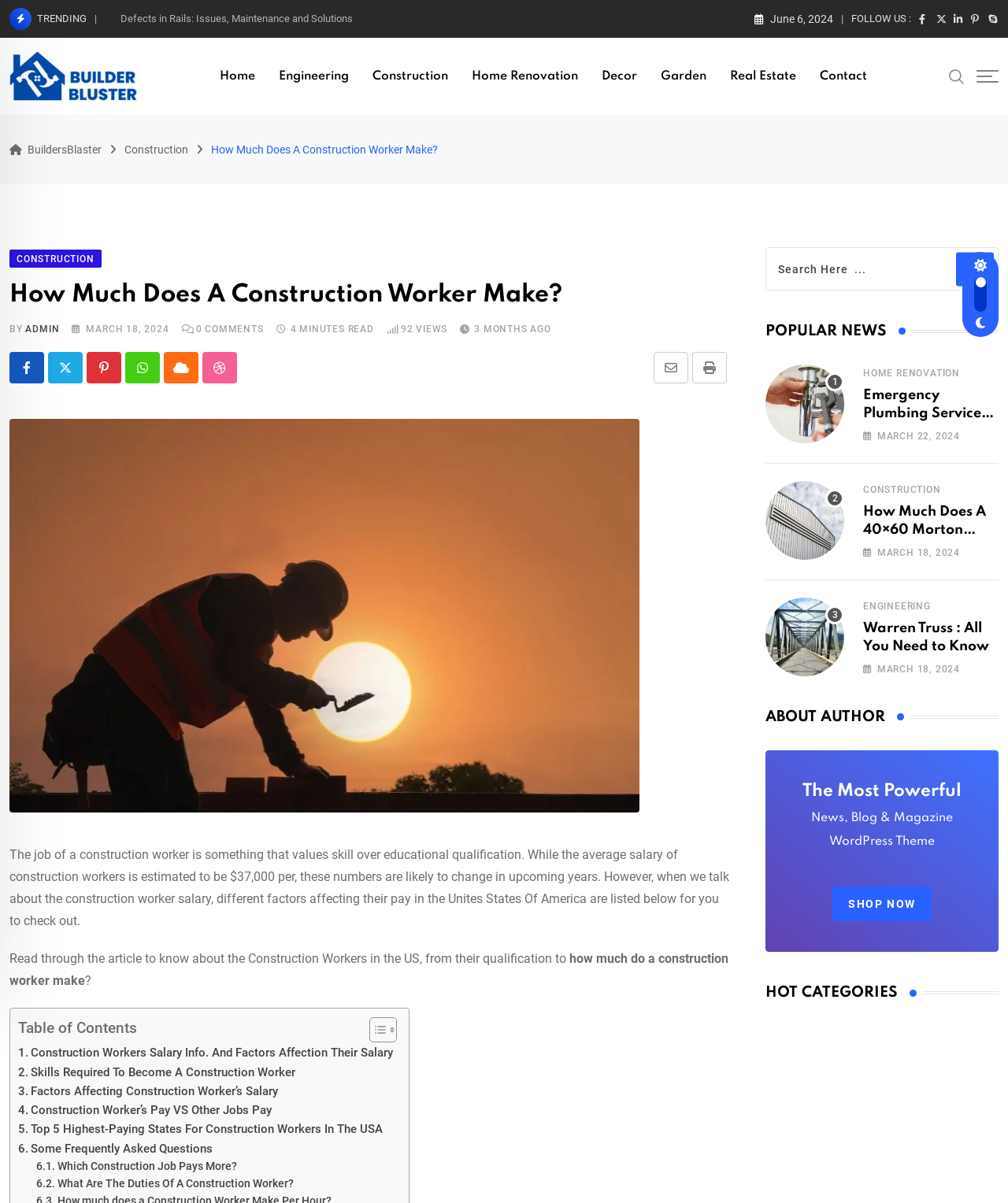Respond with a single word or phrase to the following question:
What is the purpose of the 'Table of Contents' section?

To navigate the article